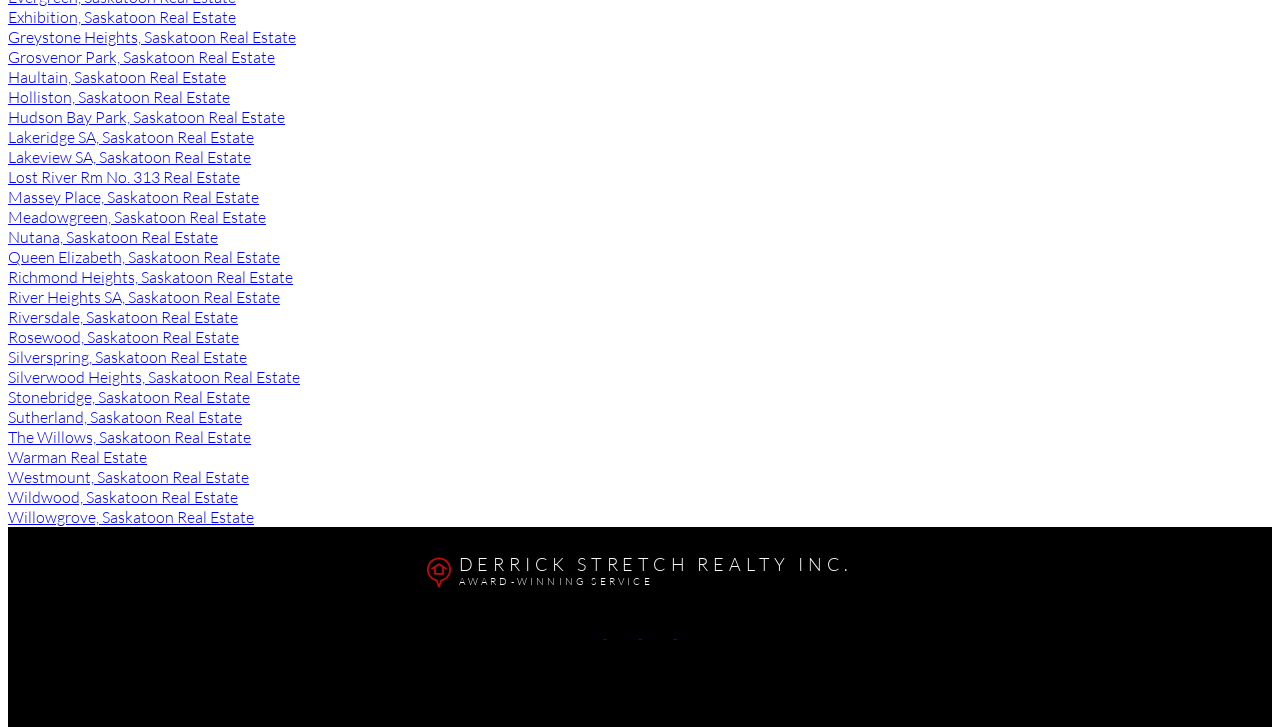Identify the bounding box coordinates for the element you need to click to achieve the following task: "Click on Exhibition, Saskatoon Real Estate". Provide the bounding box coordinates as four float numbers between 0 and 1, in the form [left, top, right, bottom].

[0.006, 0.009, 0.184, 0.037]